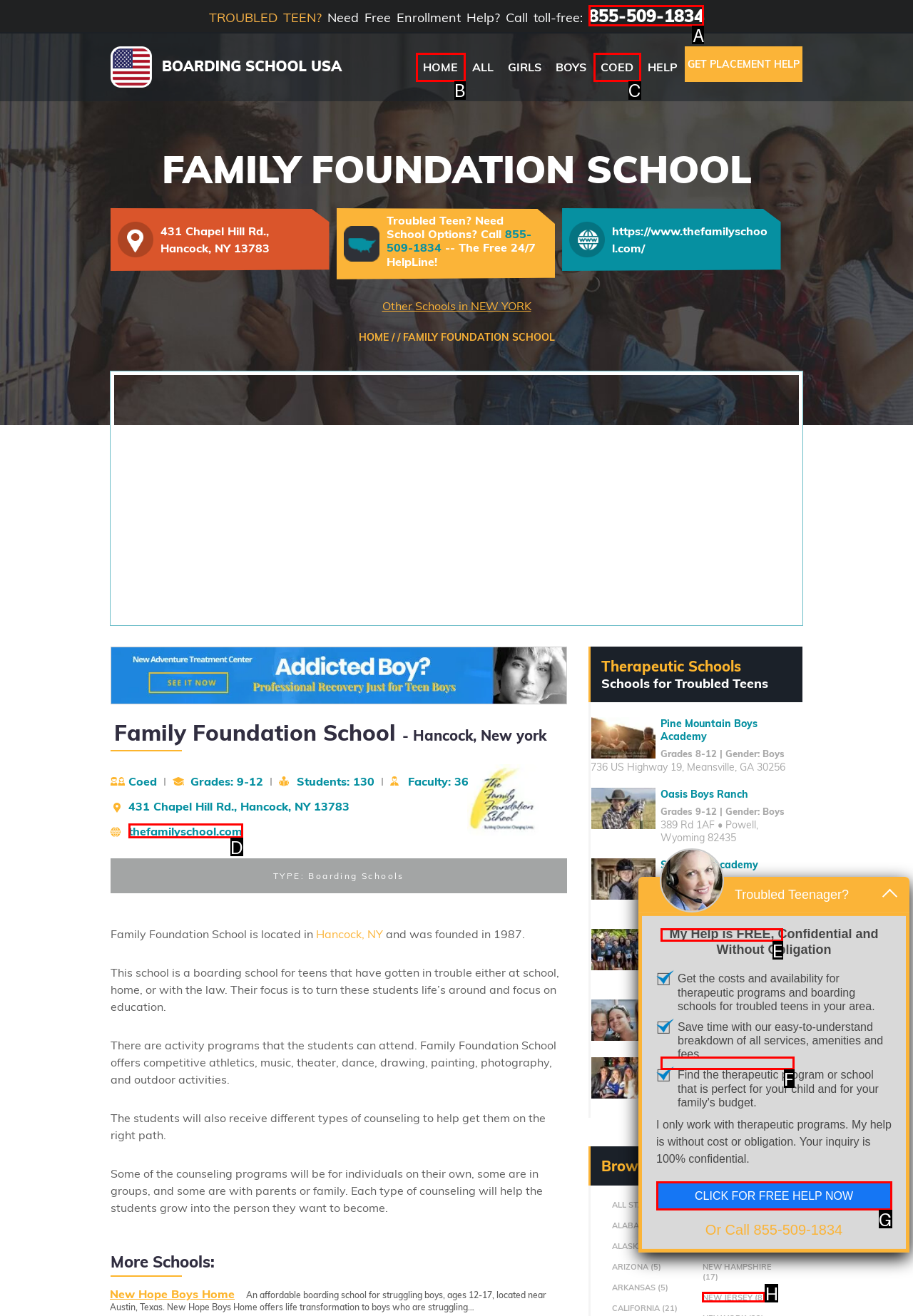Identify the correct HTML element to click to accomplish this task: Call toll-free for free enrollment help
Respond with the letter corresponding to the correct choice.

A